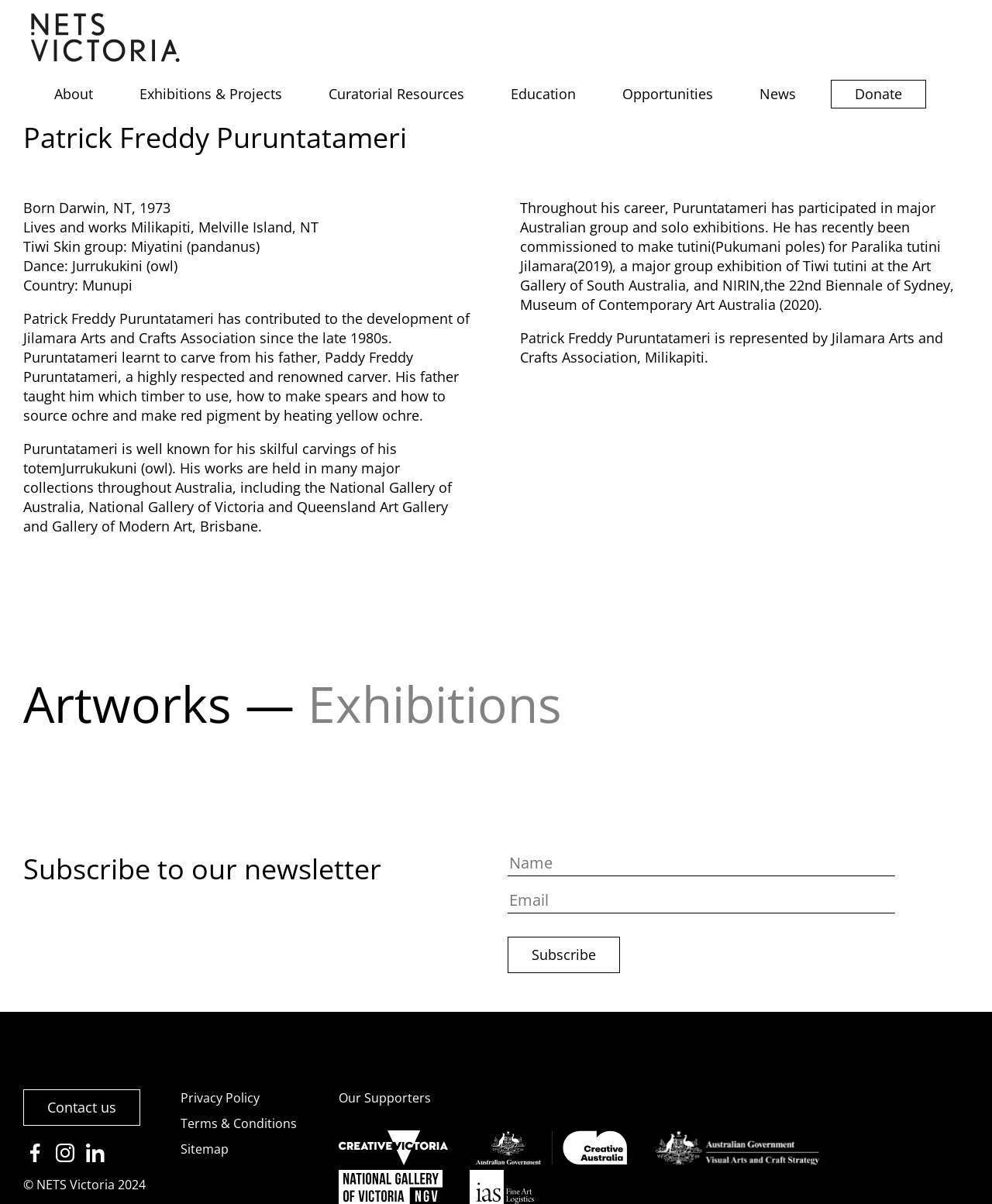What is the name of the arts and crafts association the artist is represented by?
Using the image as a reference, answer with just one word or a short phrase.

Jilamara Arts and Crafts Association